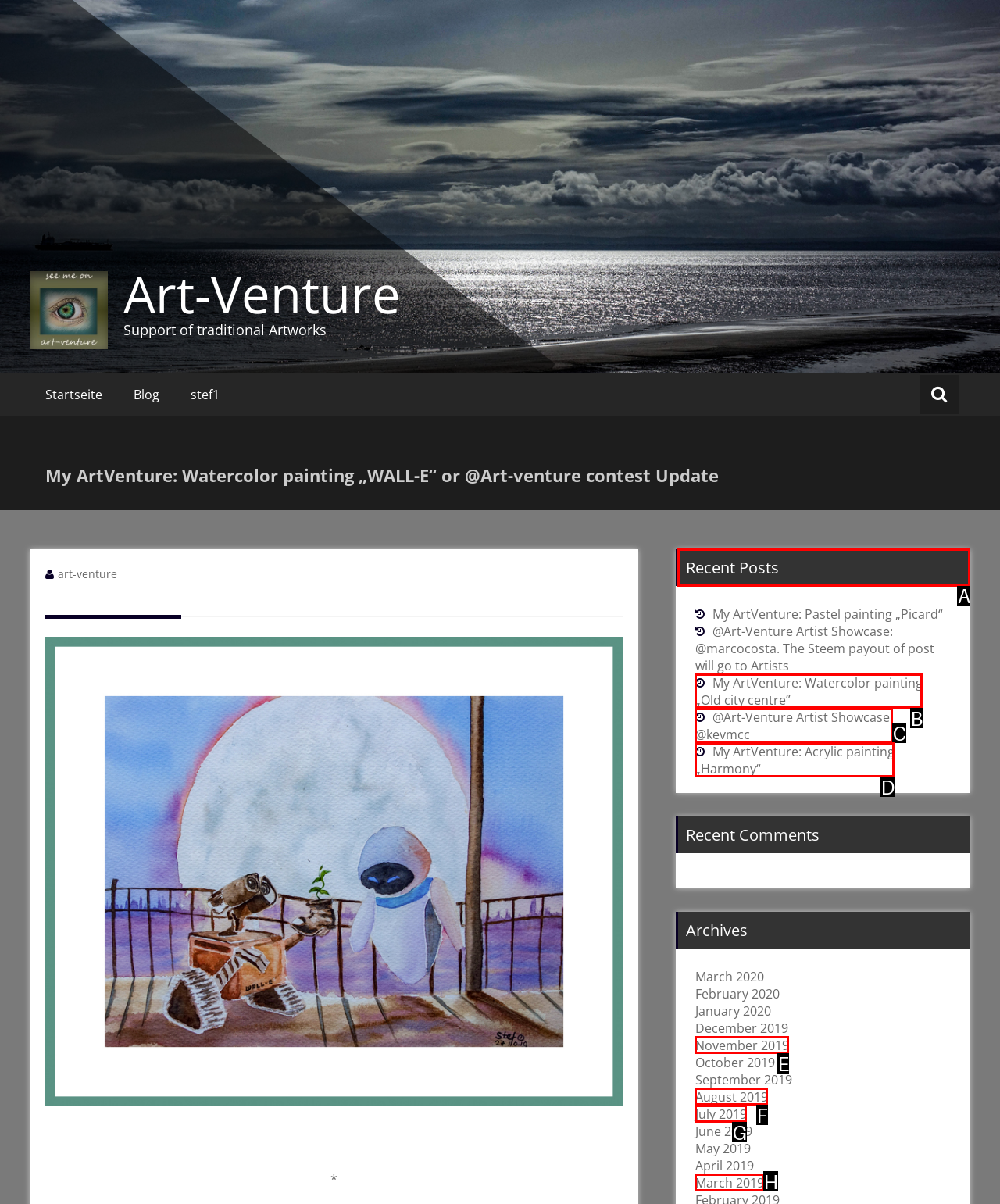From the given options, tell me which letter should be clicked to complete this task: View recent posts
Answer with the letter only.

A